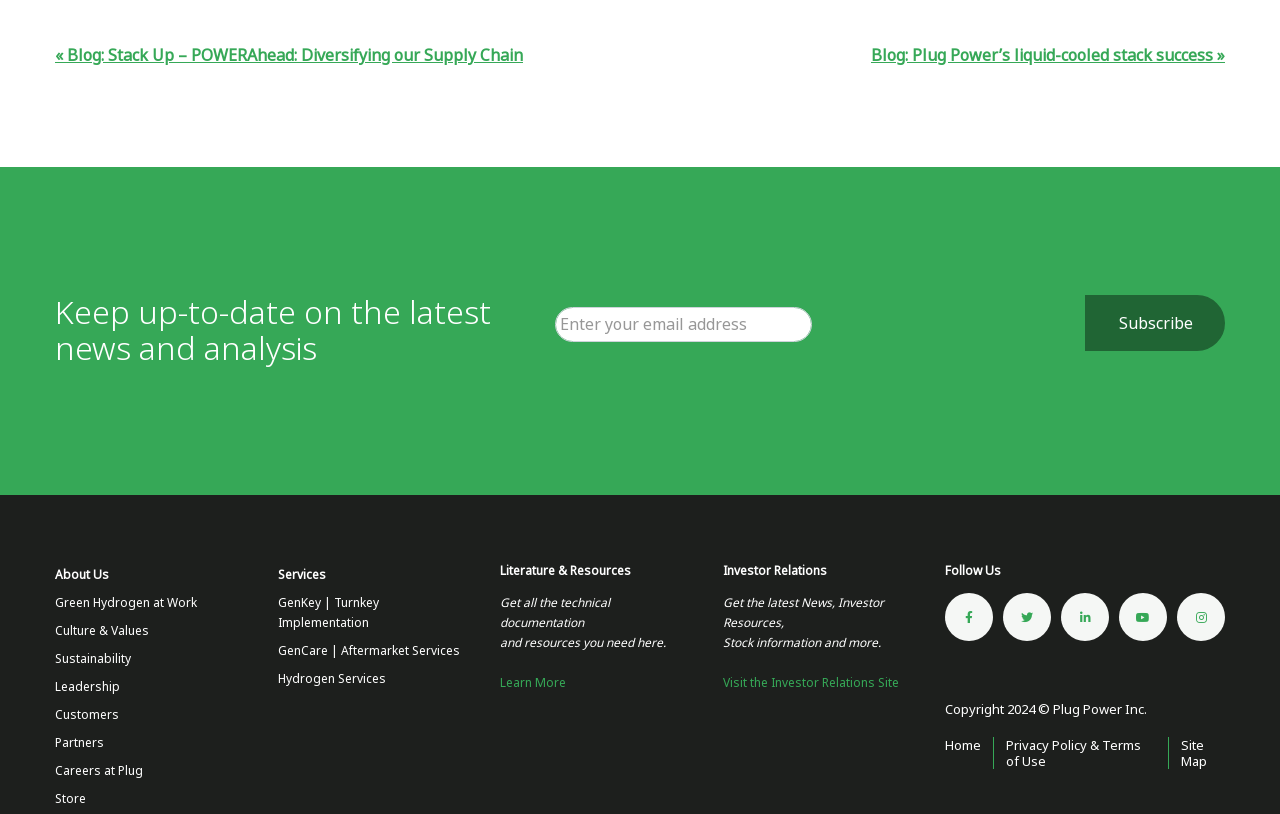Indicate the bounding box coordinates of the element that must be clicked to execute the instruction: "Learn more about literature and resources". The coordinates should be given as four float numbers between 0 and 1, i.e., [left, top, right, bottom].

[0.391, 0.827, 0.442, 0.85]